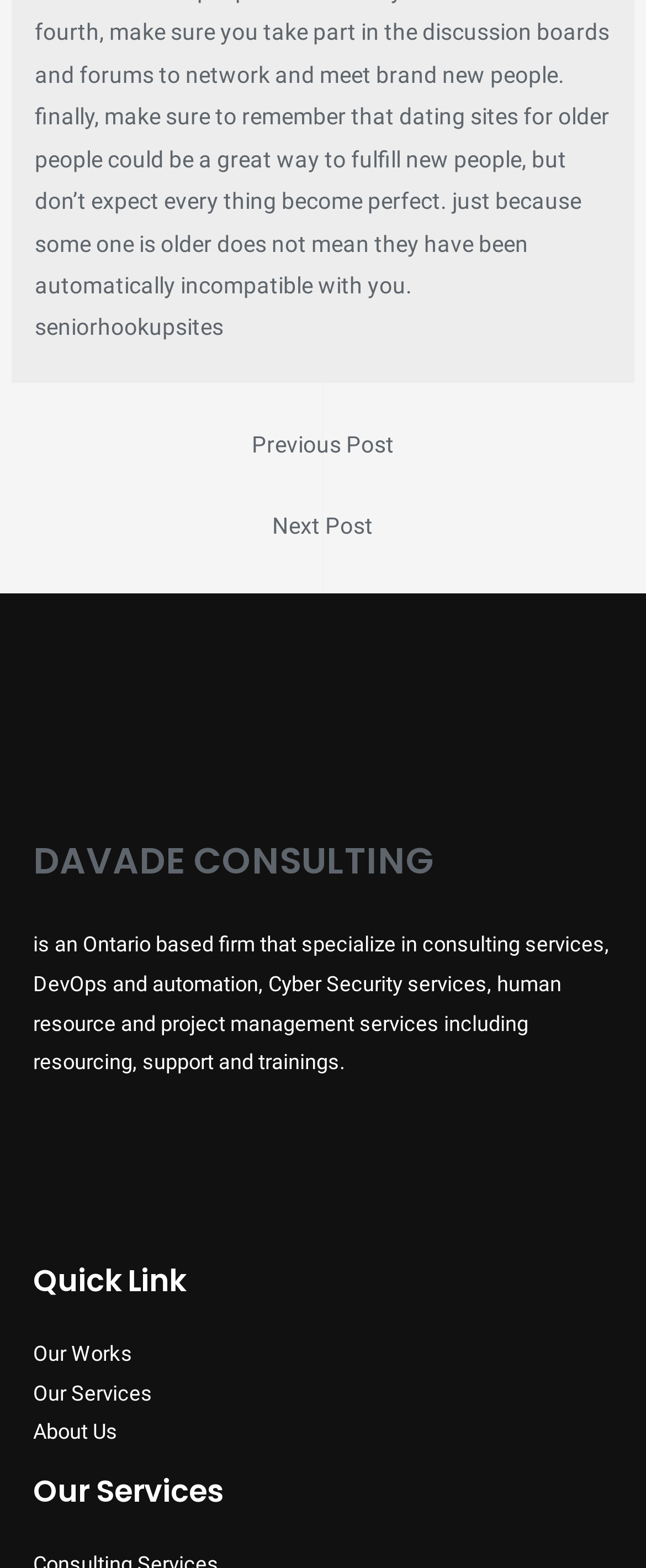Using the description: "Next Post →", identify the bounding box of the corresponding UI element in the screenshot.

[0.043, 0.321, 0.957, 0.354]